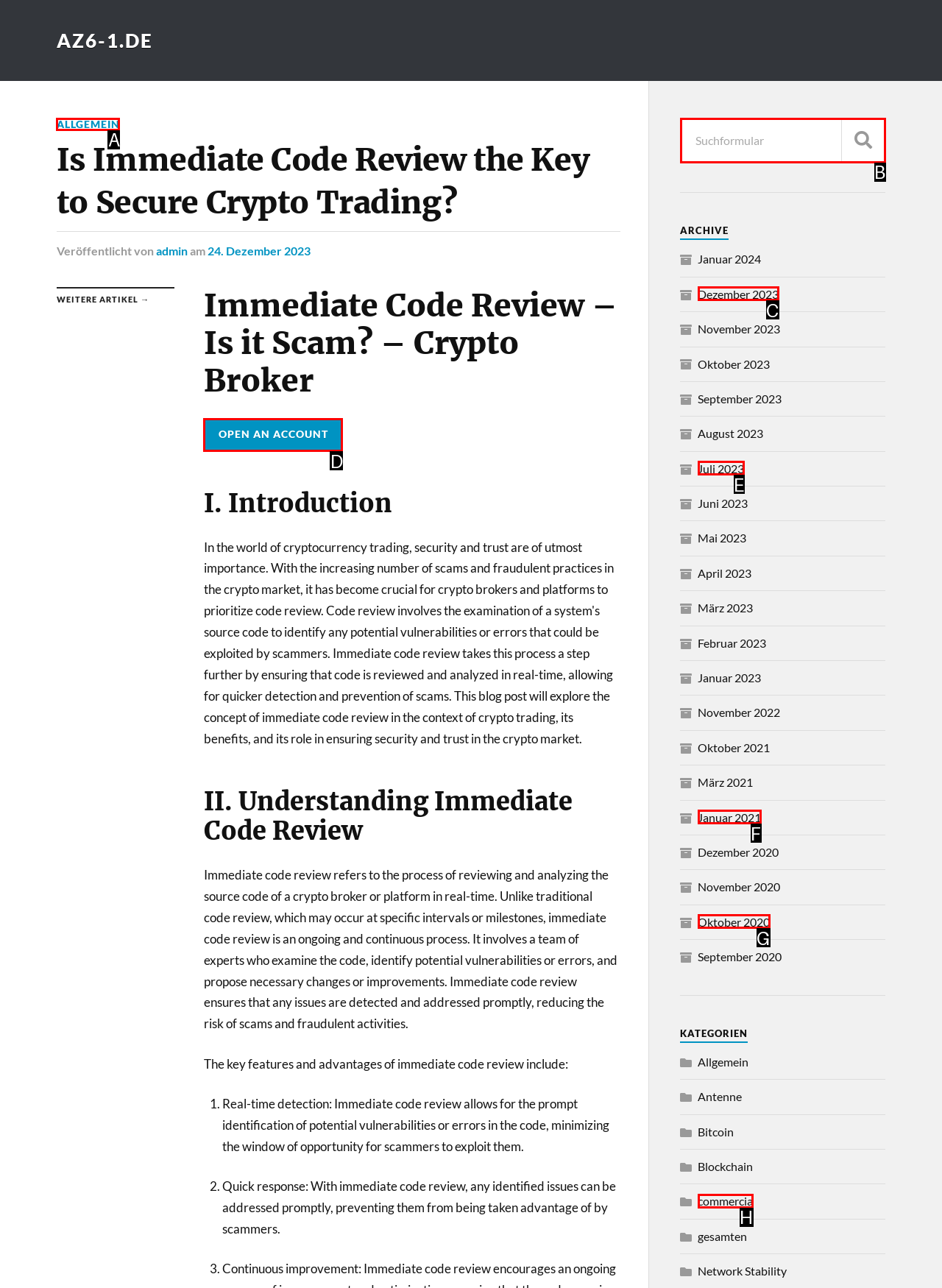Choose the letter of the UI element that aligns with the following description: Open An Account
State your answer as the letter from the listed options.

D